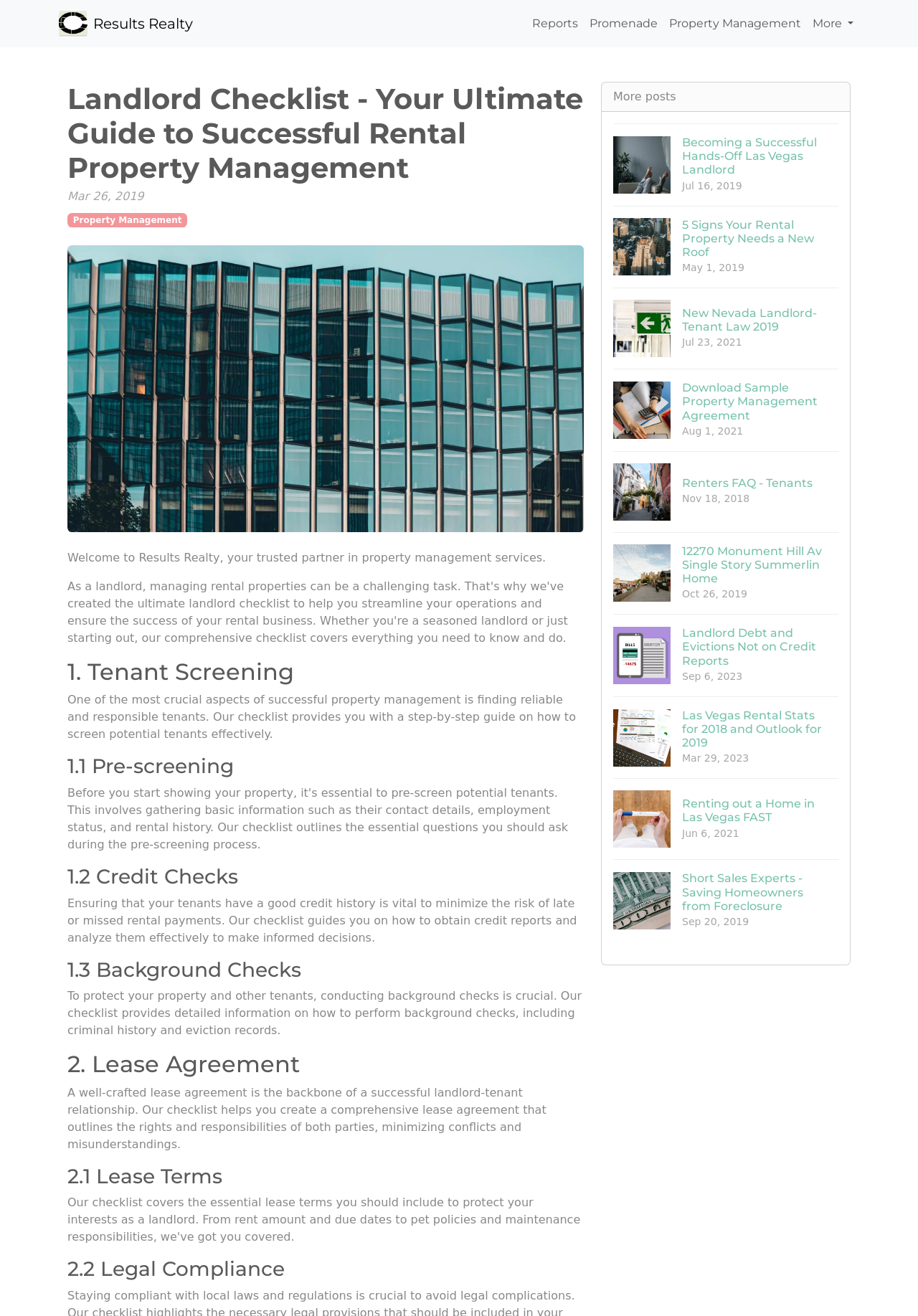What is the name of the company providing property management services?
From the screenshot, provide a brief answer in one word or phrase.

Results Realty